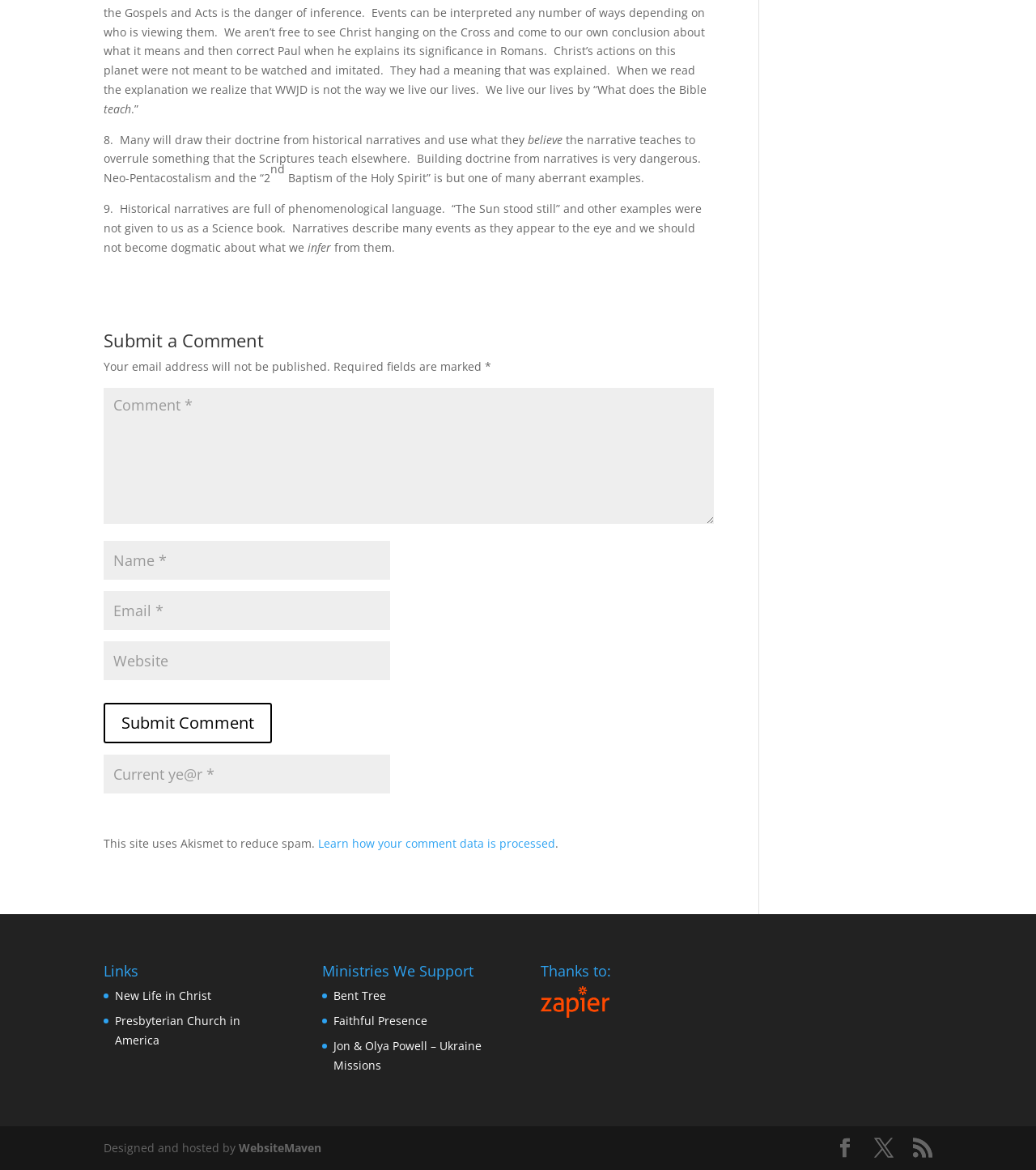Locate the bounding box coordinates of the element's region that should be clicked to carry out the following instruction: "Submit a comment". The coordinates need to be four float numbers between 0 and 1, i.e., [left, top, right, bottom].

[0.1, 0.601, 0.262, 0.635]